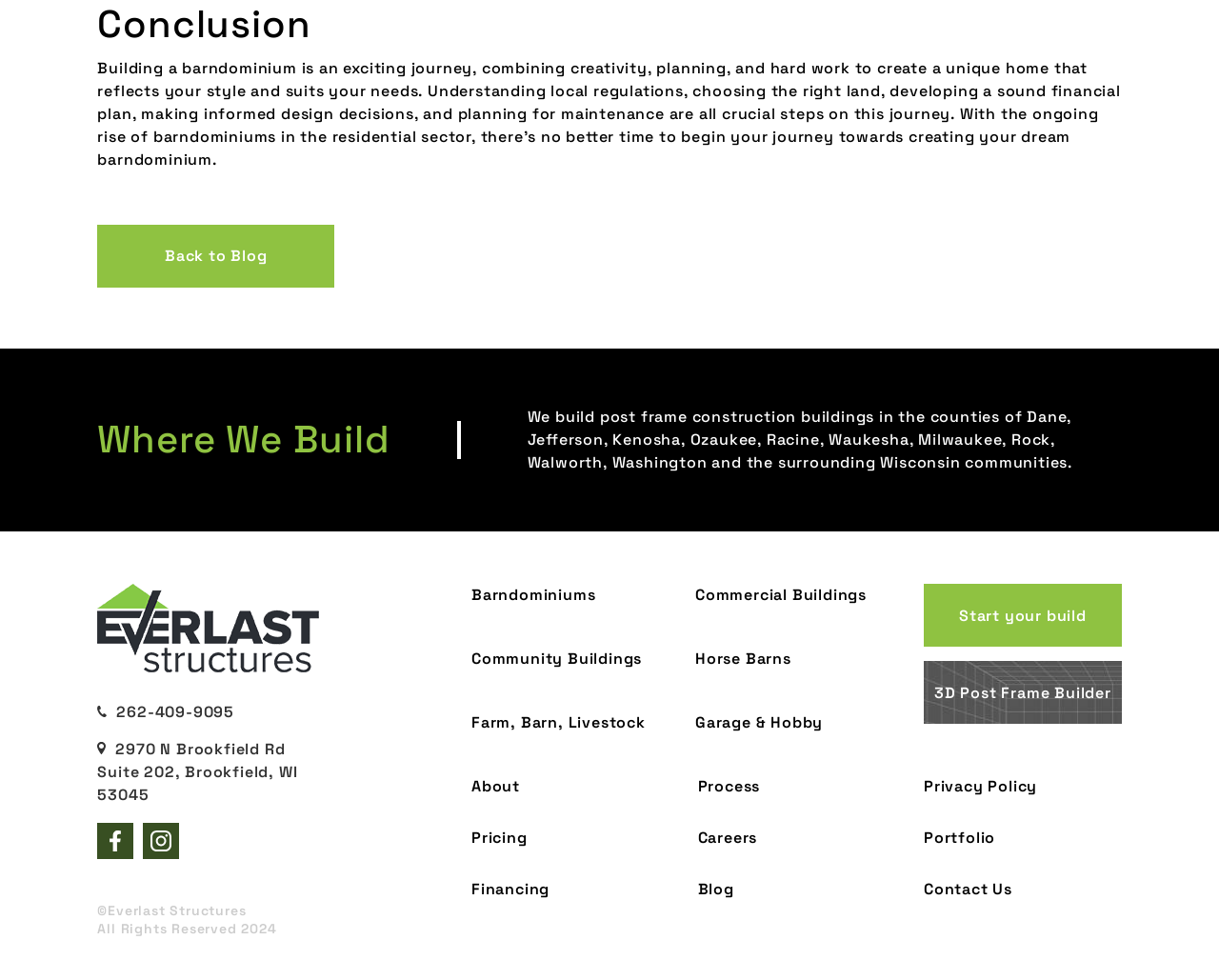Kindly determine the bounding box coordinates for the clickable area to achieve the given instruction: "Go to 'Everlast Structures Home page'".

[0.08, 0.596, 0.262, 0.686]